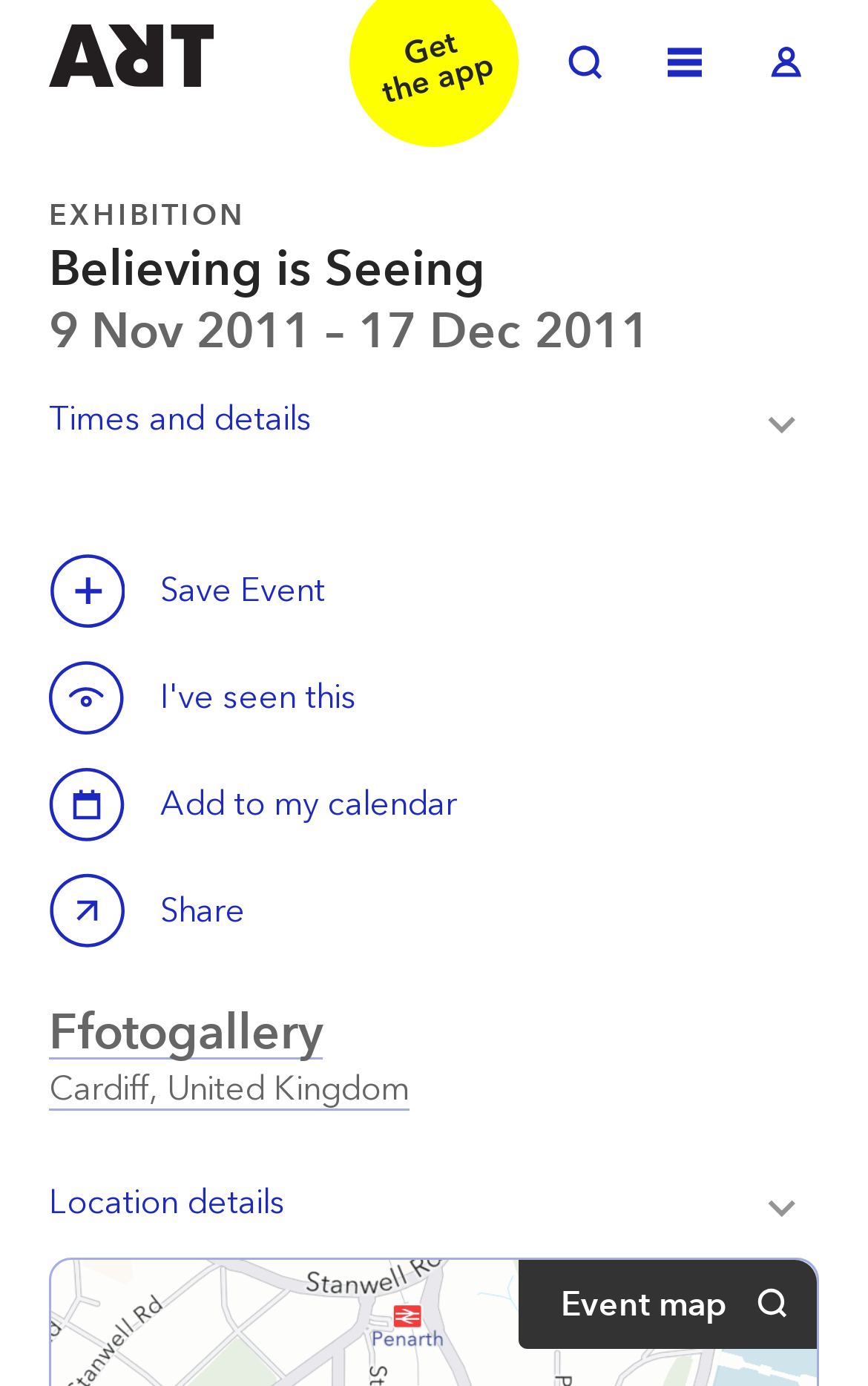What is the duration of the exhibition?
Look at the image and provide a detailed response to the question.

The duration of the exhibition can be found in the heading element '9 Nov 2011 – 17 Dec 2011' which is a child of the HeaderAsNonLandmark element.